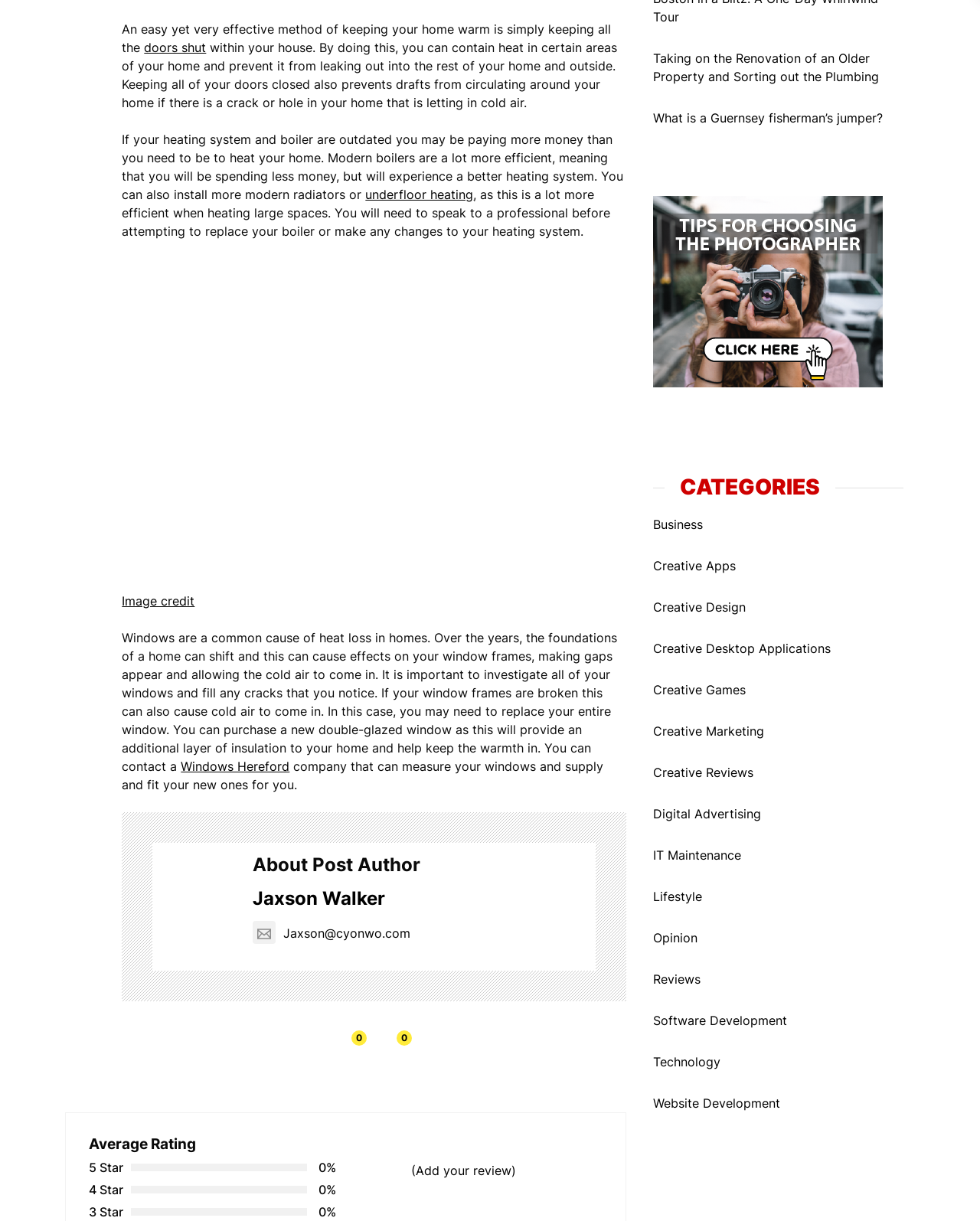Give a one-word or phrase response to the following question: How many categories are listed on the webpage?

15